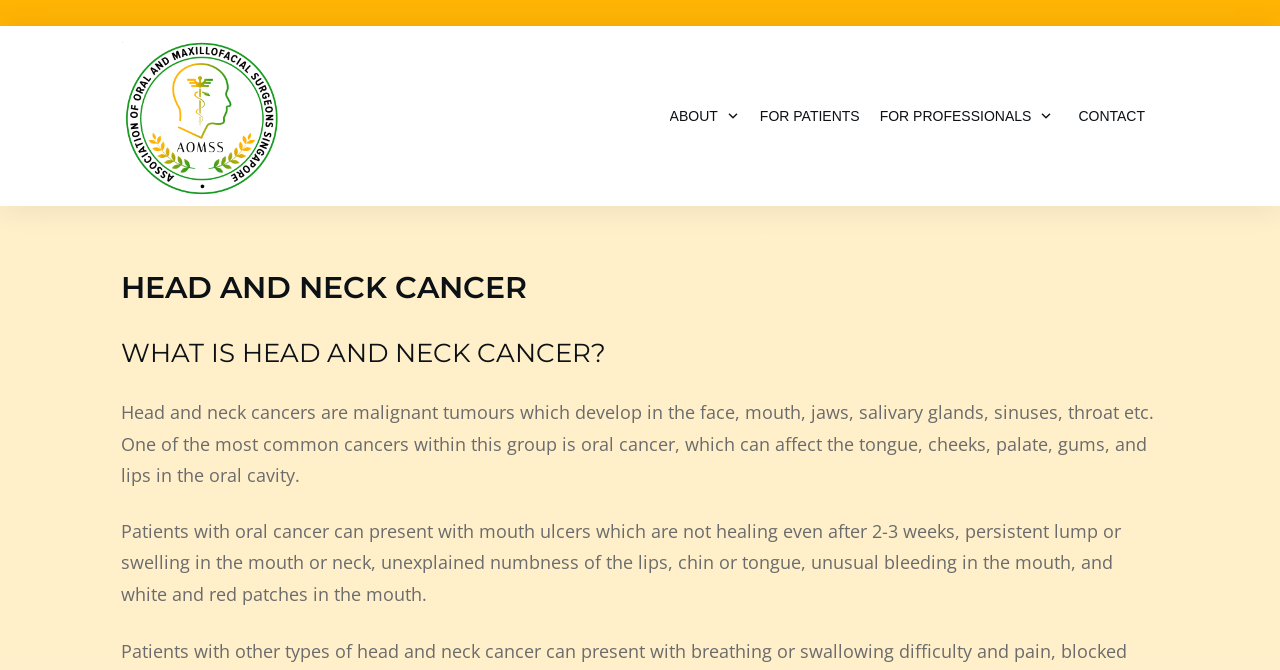Offer a thorough description of the webpage.

The webpage is about head and neck cancer, with a prominent heading "HEAD AND NECK CANCER" at the top center of the page. Below this heading, there is a link with the same text. 

On the top left, there is a link with no text, and on the top right, there are three links: "FOR PATIENTS", "FOR PROFESSIONALS", and "CONTACT", with an image icon next to each link. 

Further down, there is a heading "WHAT IS HEAD AND NECK CANCER?" followed by a paragraph of text that explains what head and neck cancer is, including the types of tumors that can develop and their locations. 

Below this paragraph, there is another paragraph that describes the symptoms of oral cancer, including mouth ulcers, lumps, numbness, bleeding, and patches in the mouth. 

There are a total of 5 links and 3 images on the page, with 4 headings and 2 blocks of static text. The layout is organized, with clear headings and concise text that provides information about head and neck cancer.